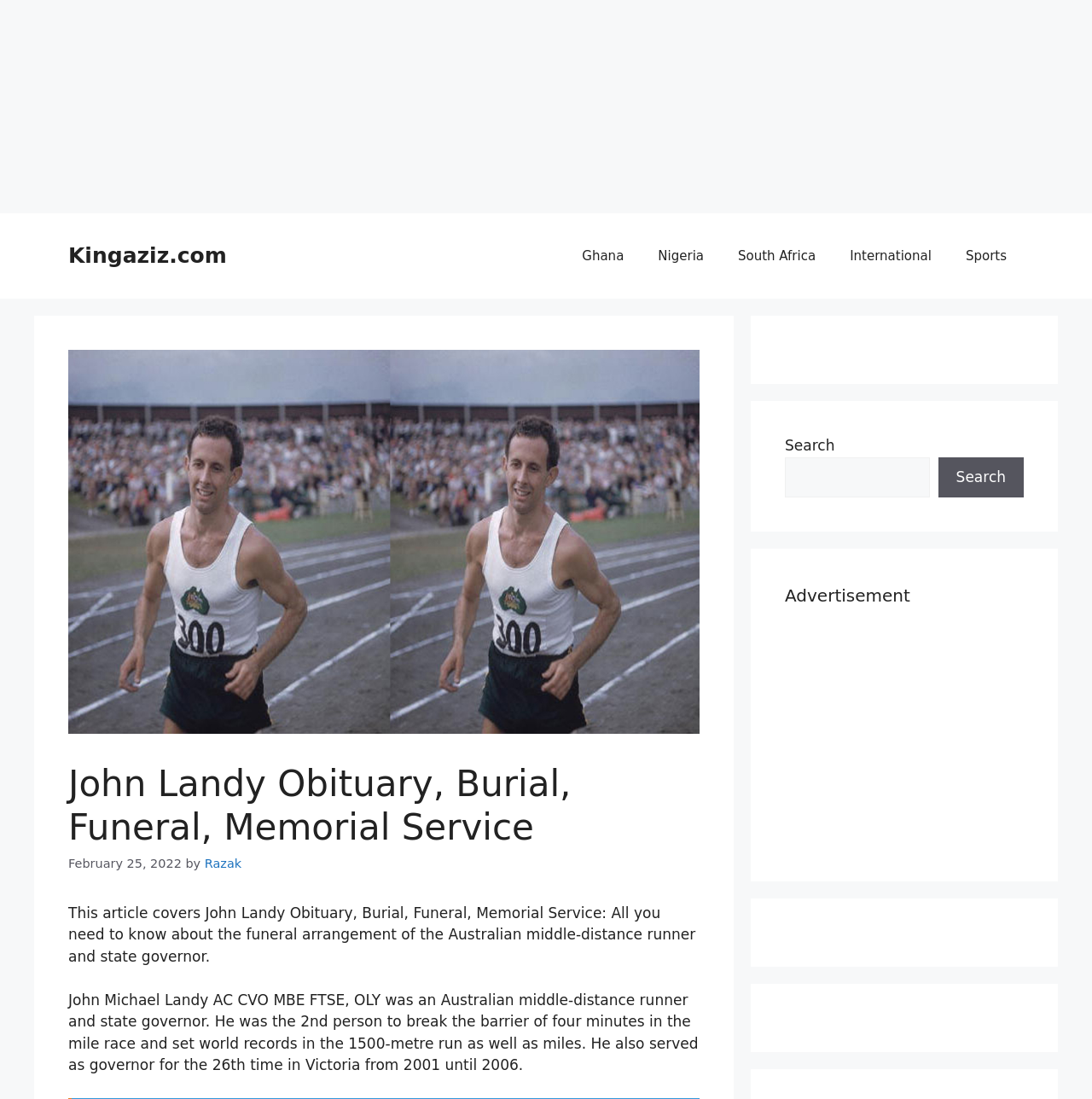Locate and extract the text of the main heading on the webpage.

John Landy Obituary, Burial, Funeral, Memorial Service